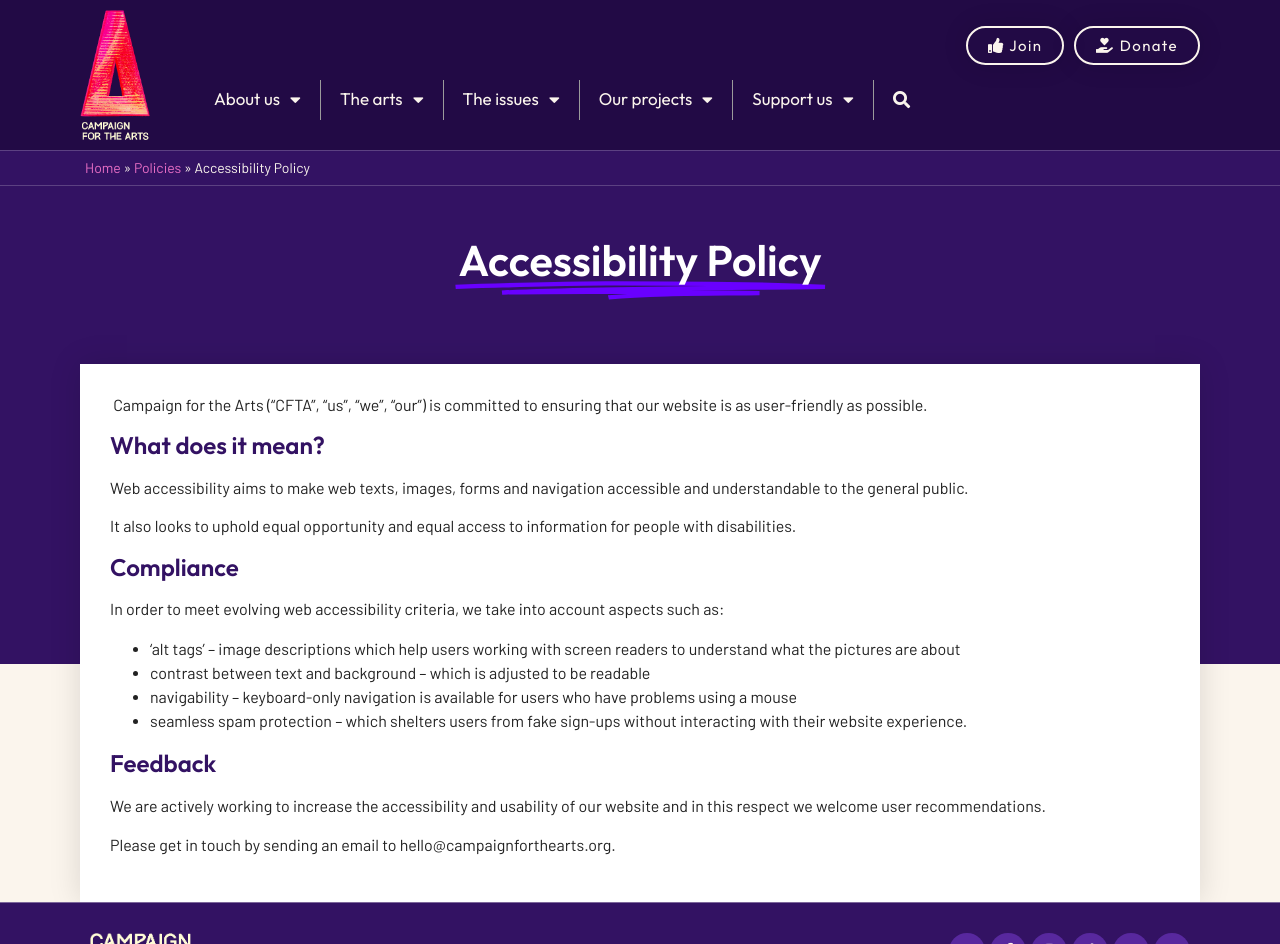Please find the bounding box coordinates for the clickable element needed to perform this instruction: "Click Donate".

[0.839, 0.027, 0.938, 0.068]